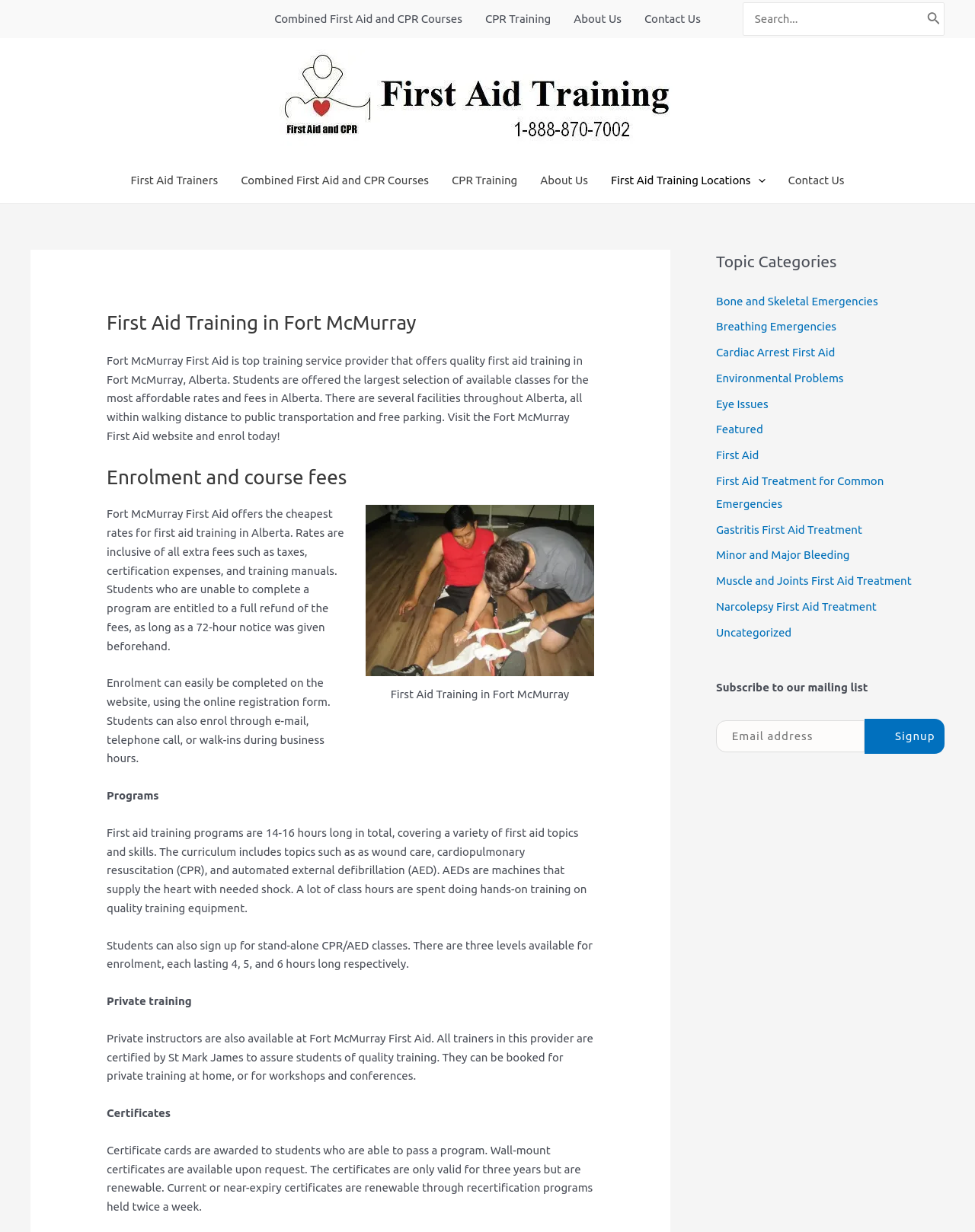Identify the bounding box coordinates necessary to click and complete the given instruction: "Enrol in combined first aid and CPR courses".

[0.27, 0.0, 0.486, 0.031]